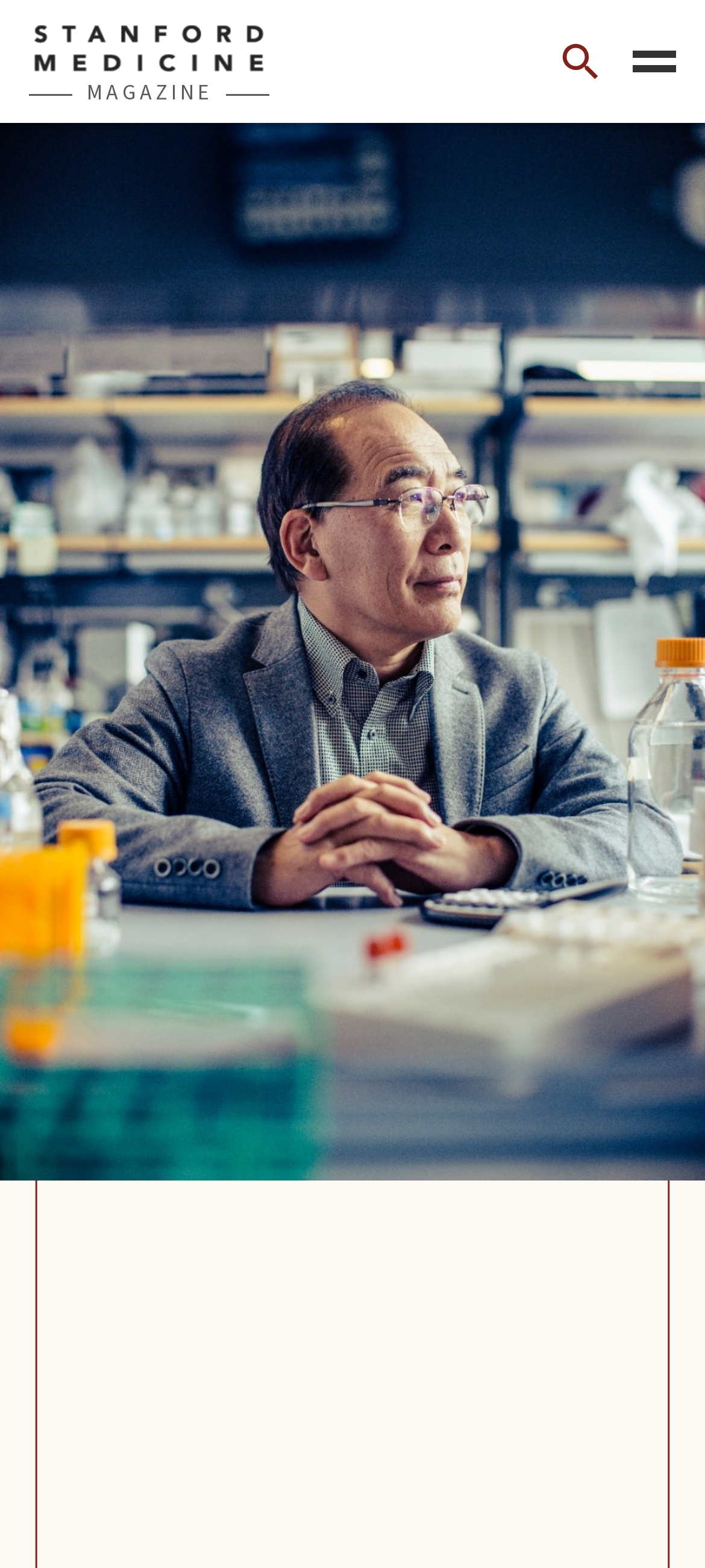Locate the bounding box of the UI element described by: "aria-label="Open Menu Panel"" in the given webpage screenshot.

[0.897, 0.0, 0.959, 0.078]